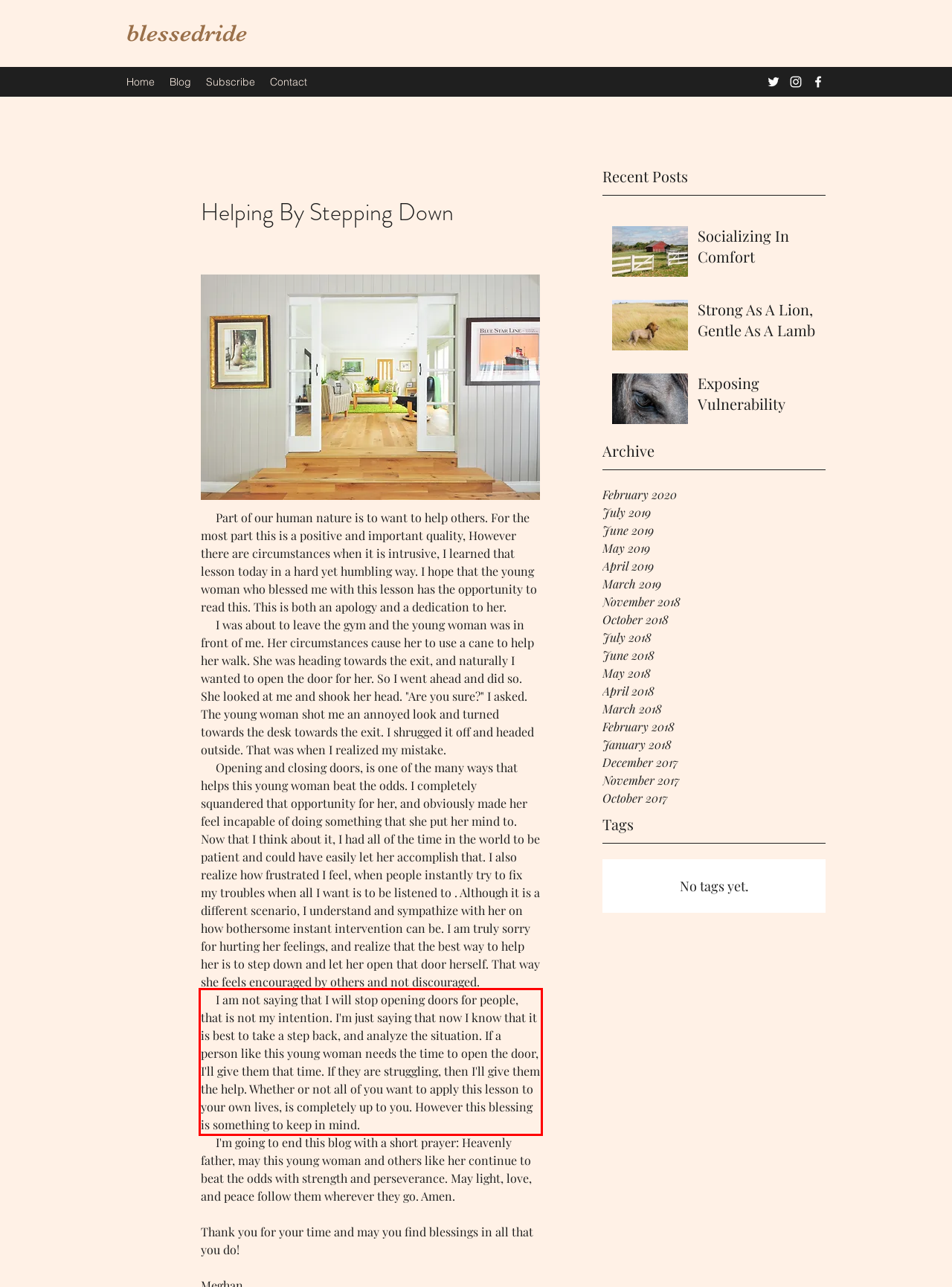You have a screenshot of a webpage where a UI element is enclosed in a red rectangle. Perform OCR to capture the text inside this red rectangle.

I am not saying that I will stop opening doors for people, that is not my intention. I'm just saying that now I know that it is best to take a step back, and analyze the situation. If a person like this young woman needs the time to open the door, I'll give them that time. If they are struggling, then I'll give them the help. Whether or not all of you want to apply this lesson to your own lives, is completely up to you. However this blessing is something to keep in mind.